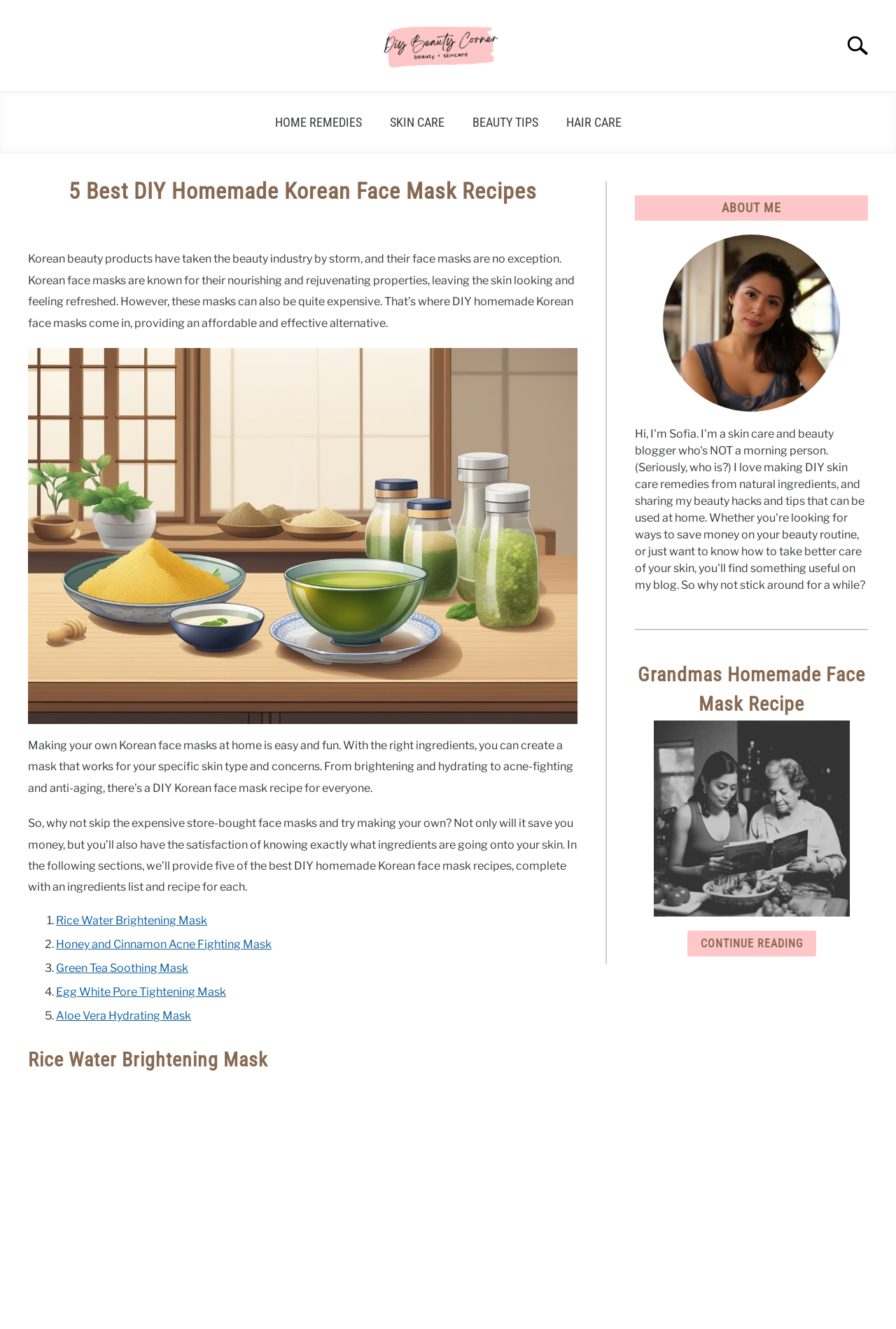Determine the bounding box coordinates of the clickable region to carry out the instruction: "Read about Rice Water Brightening Mask".

[0.062, 0.687, 0.231, 0.697]